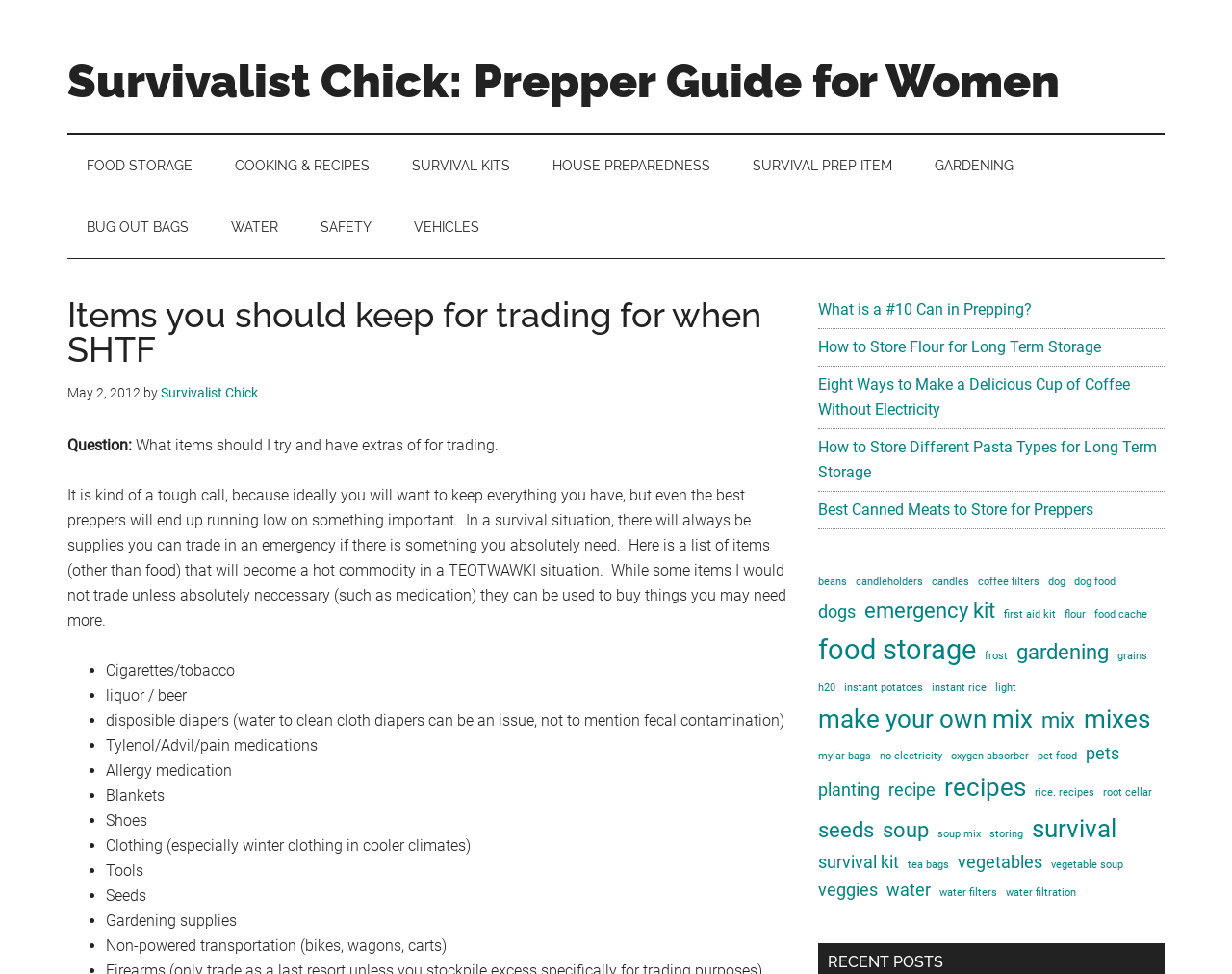Determine the bounding box coordinates of the area to click in order to meet this instruction: "Visit the link 'What is a #10 Can in Prepping?'".

[0.664, 0.308, 0.838, 0.327]